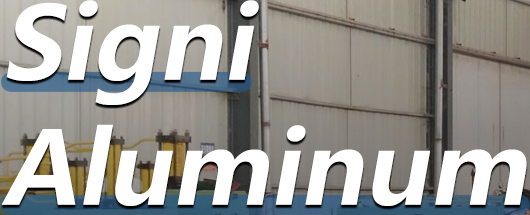Respond with a single word or phrase to the following question:
What is the purpose of this visual representation?

Powerful branding tool